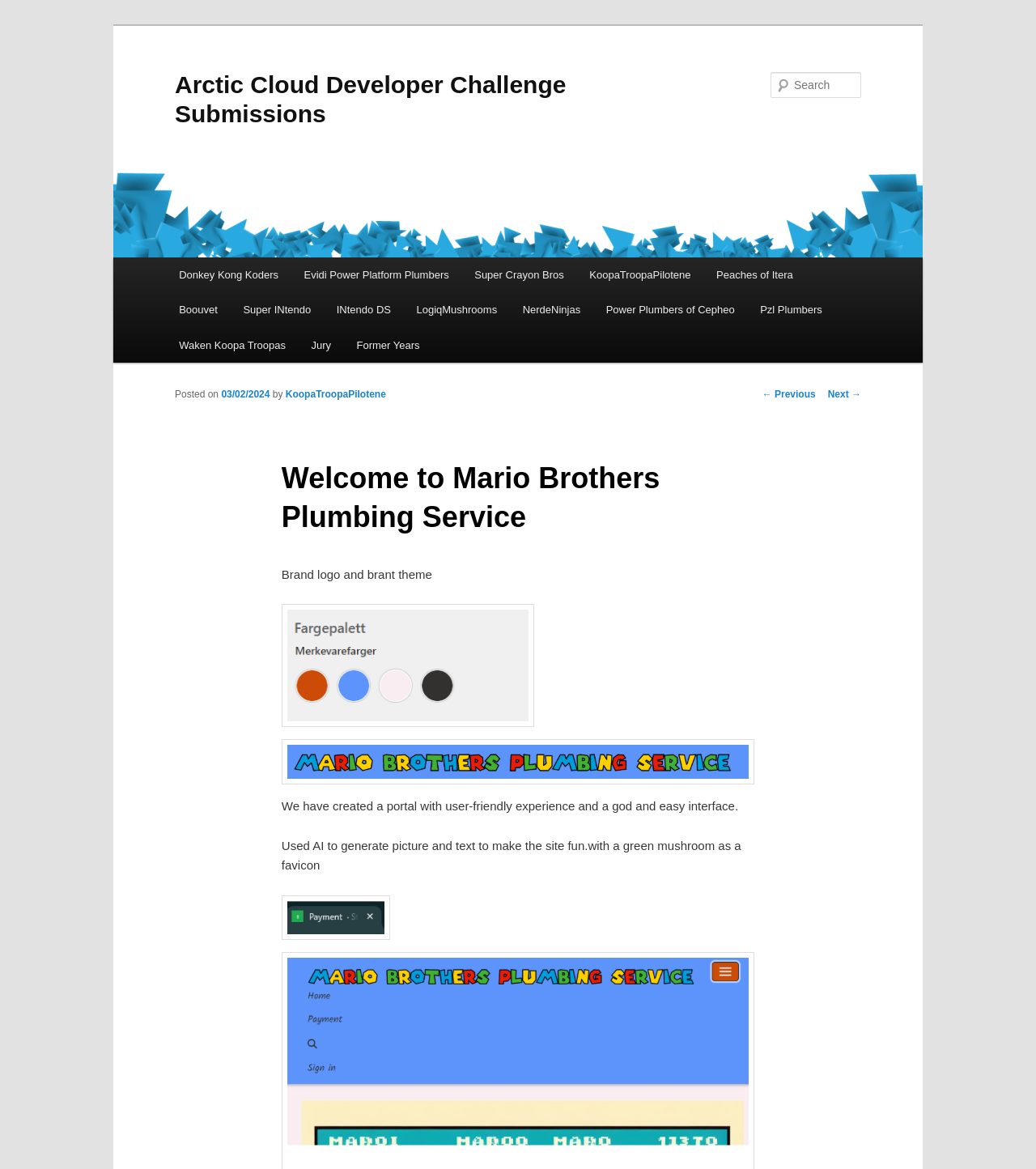Based on the element description, predict the bounding box coordinates (top-left x, top-left y, bottom-right x, bottom-right y) for the UI element in the screenshot: Arctic Cloud Developer Challenge Submissions

[0.169, 0.061, 0.546, 0.109]